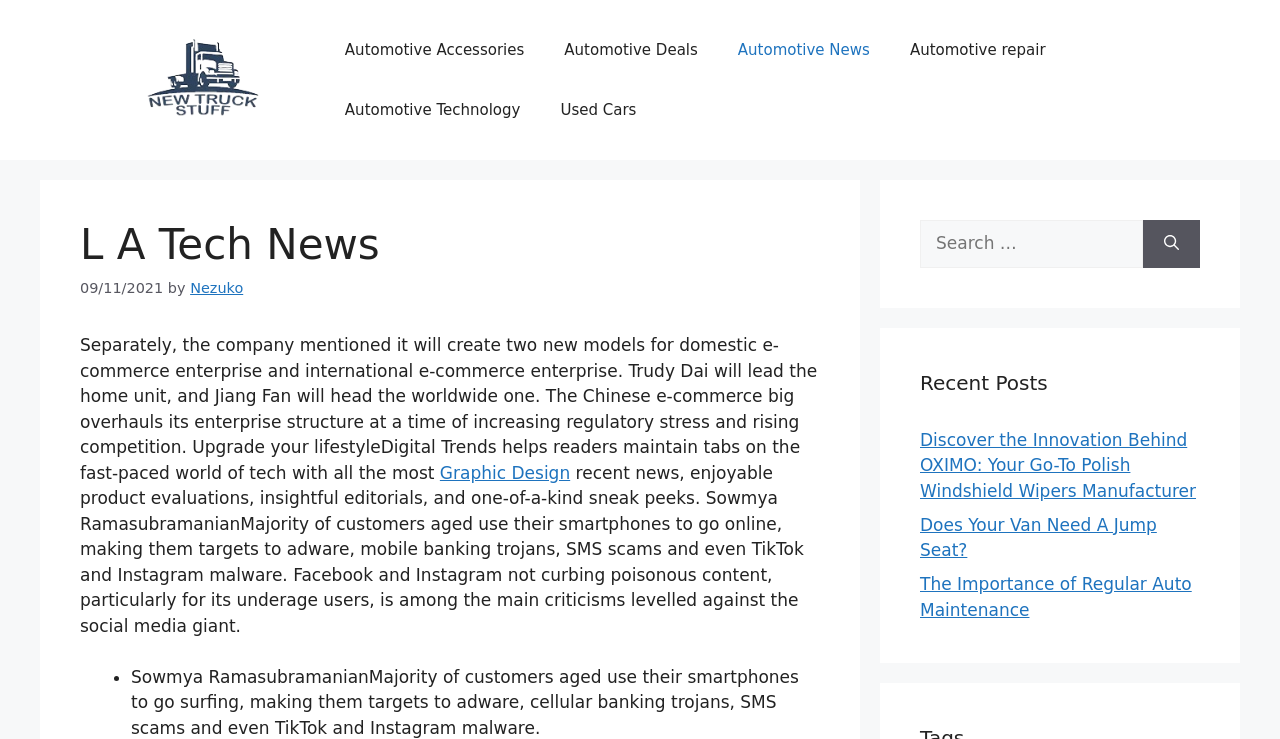Please identify the bounding box coordinates of the clickable area that will fulfill the following instruction: "Search for something". The coordinates should be in the format of four float numbers between 0 and 1, i.e., [left, top, right, bottom].

[0.719, 0.298, 0.893, 0.362]